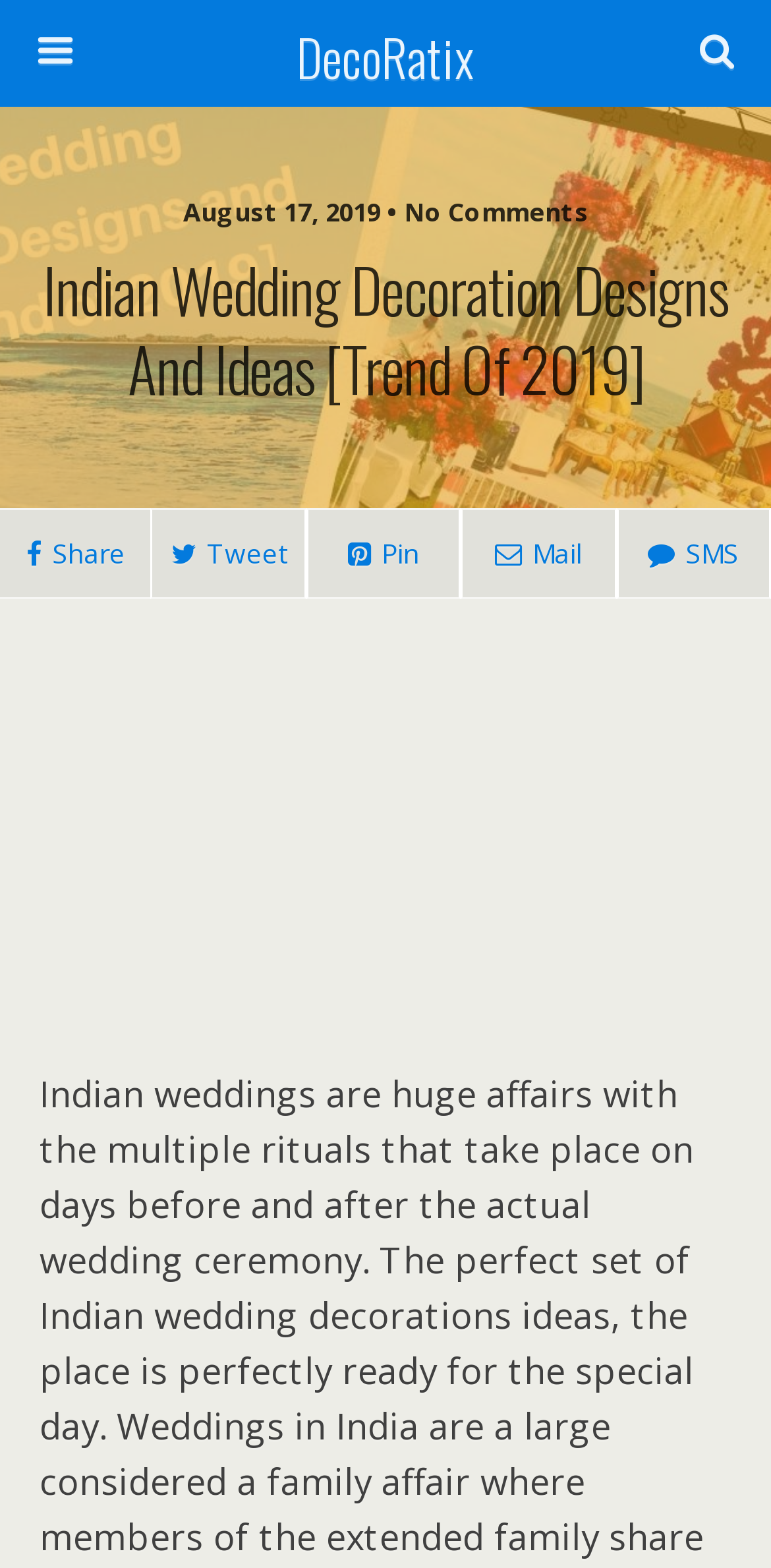Find the bounding box coordinates for the area you need to click to carry out the instruction: "Search for Indian wedding decoration ideas". The coordinates should be four float numbers between 0 and 1, indicated as [left, top, right, bottom].

[0.05, 0.076, 0.753, 0.111]